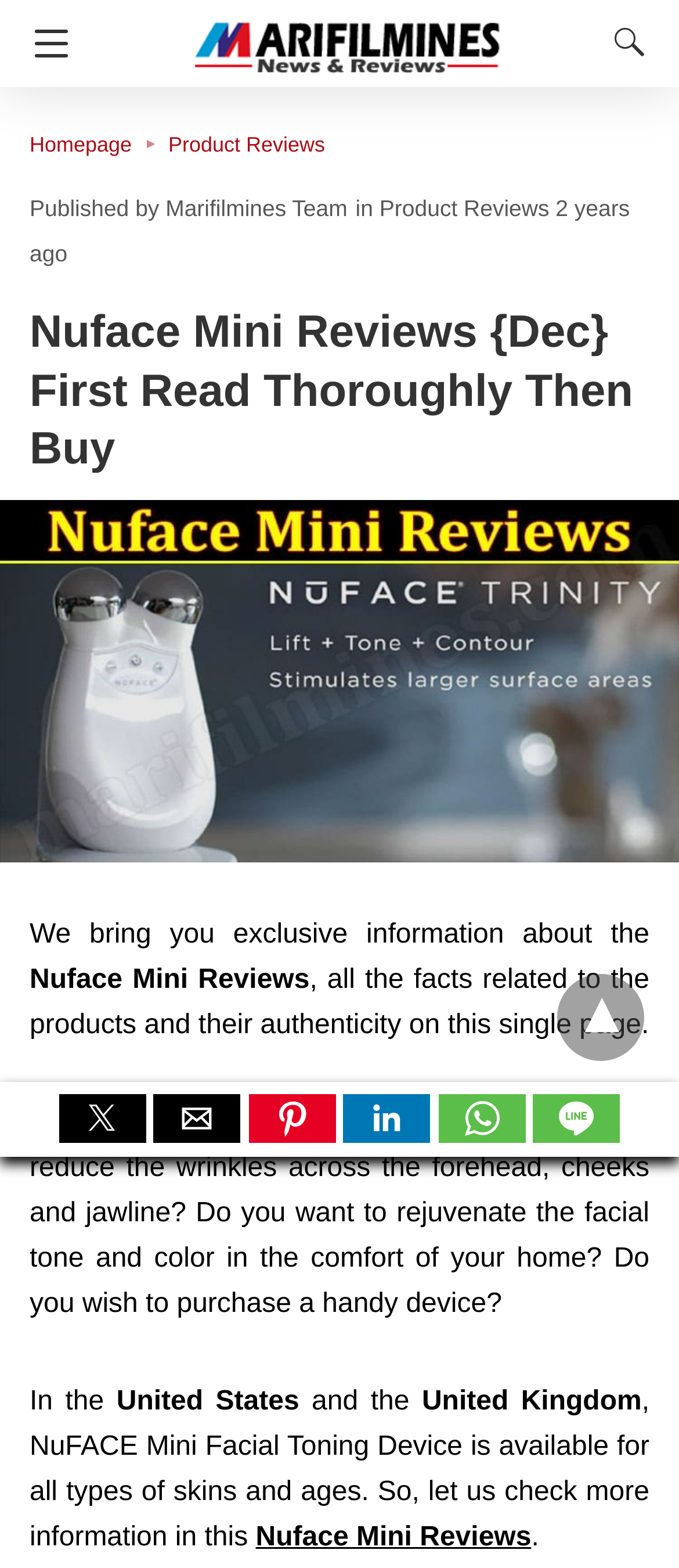What is the name of the product being reviewed?
Please respond to the question with a detailed and well-explained answer.

The product being reviewed is mentioned in the heading 'Nuface Mini Reviews {Dec} First Read Thoroughly Then Buy' and also in the text 'Nuface Mini Reviews' which appears multiple times on the page.